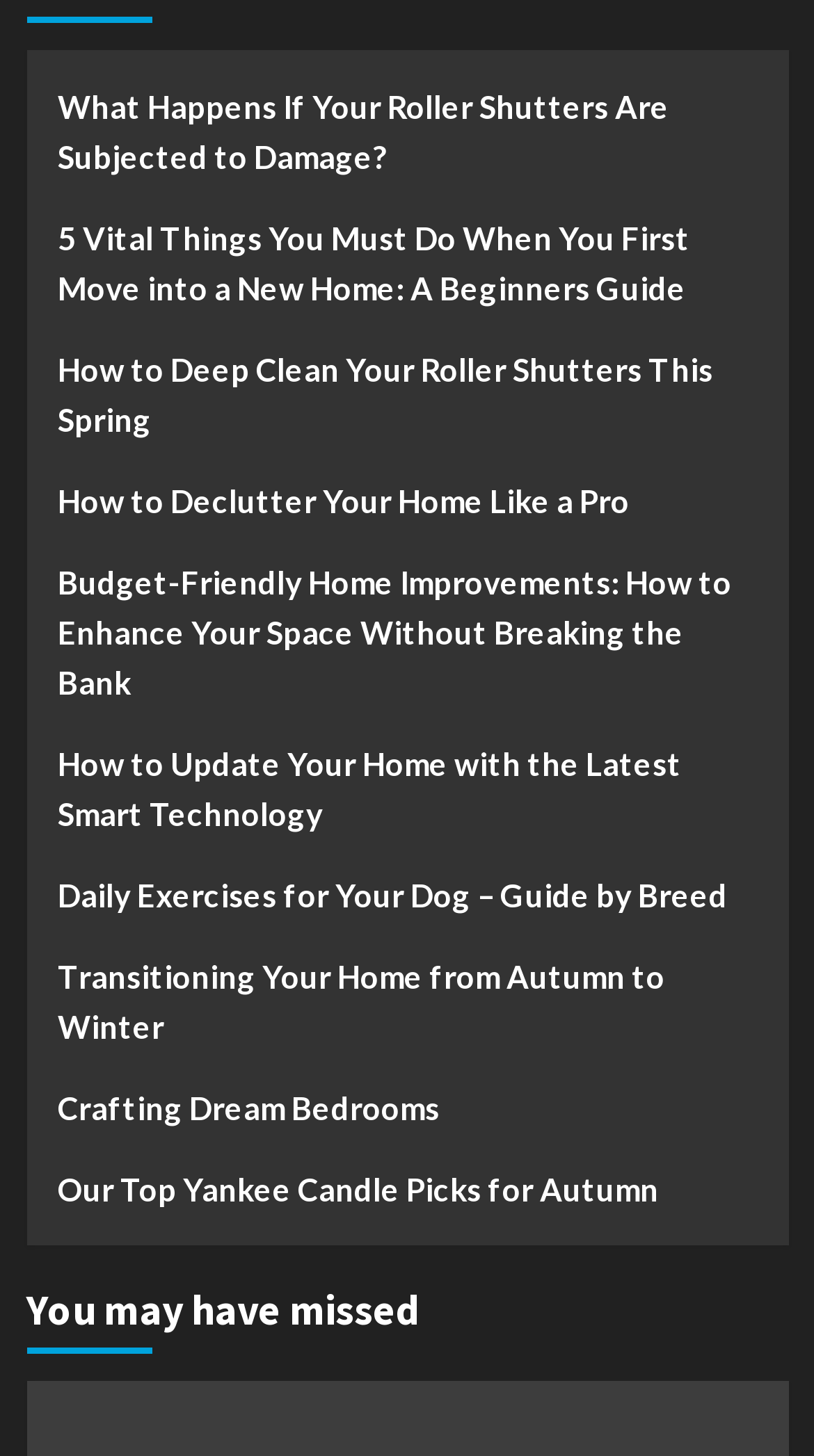Highlight the bounding box coordinates of the element you need to click to perform the following instruction: "Read about what happens if your roller shutters are damaged."

[0.071, 0.056, 0.929, 0.146]